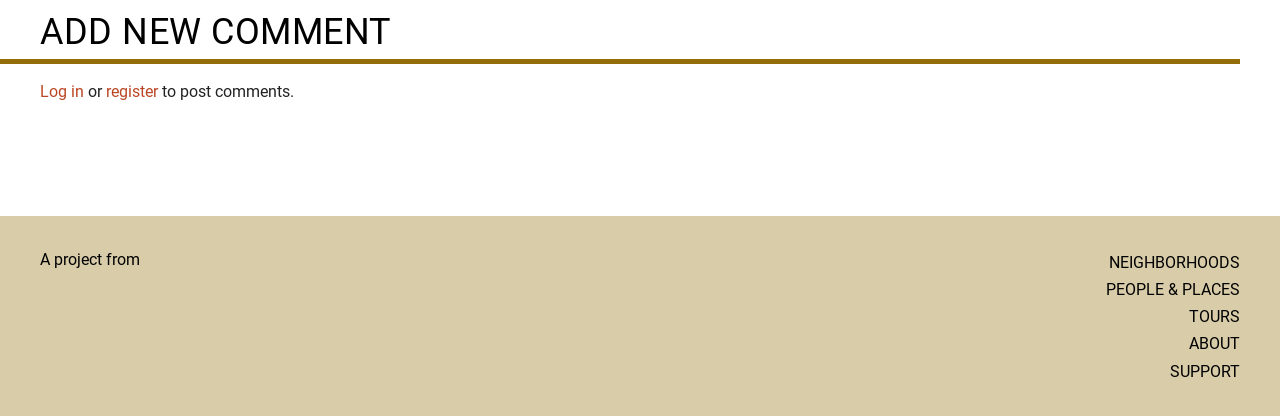Please identify the bounding box coordinates for the region that you need to click to follow this instruction: "Explore the neighborhoods section".

[0.866, 0.606, 0.969, 0.652]